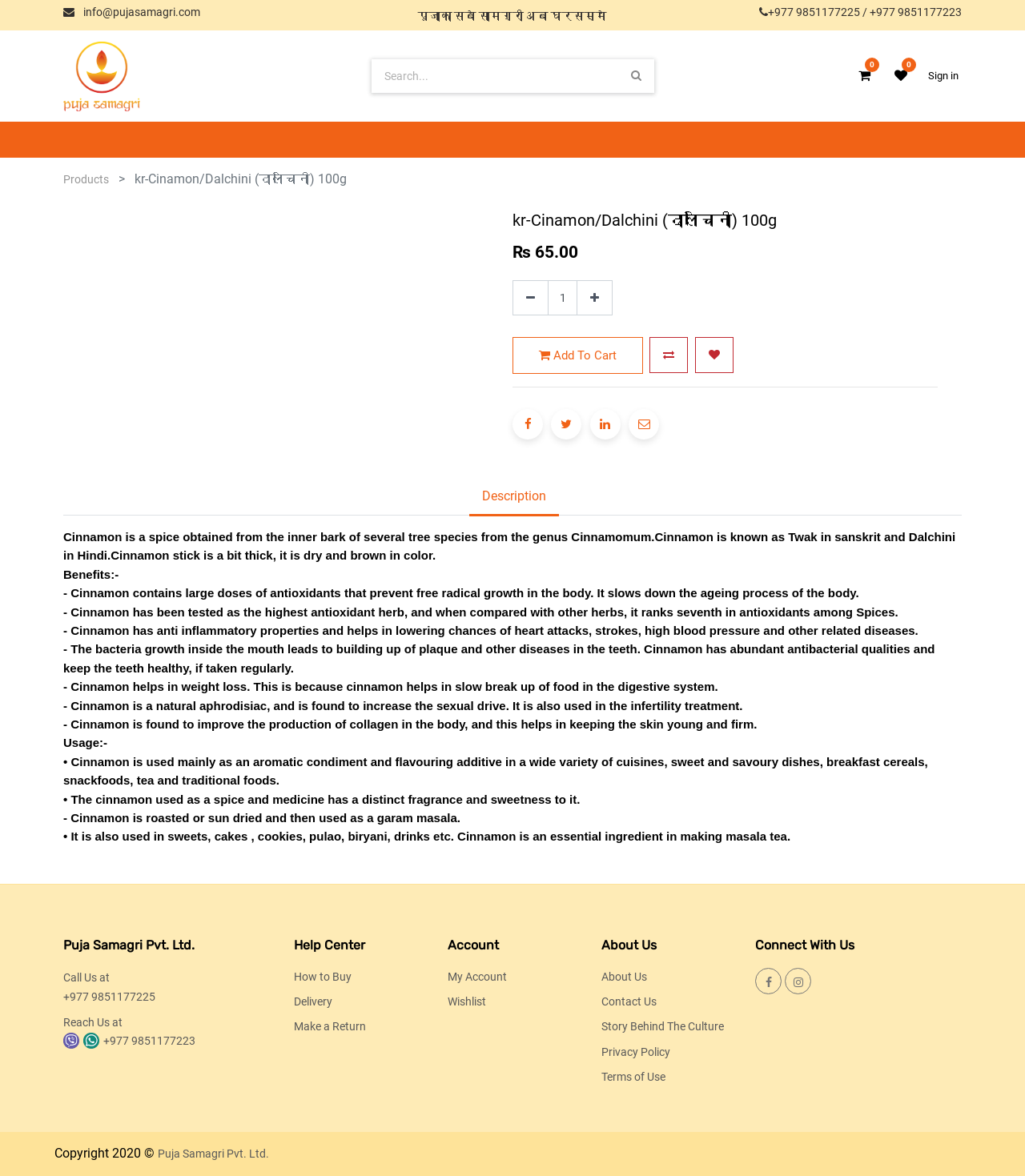Please reply to the following question using a single word or phrase: 
What are the benefits of Cinnamon?

Antioxidant, anti-inflammatory, etc.